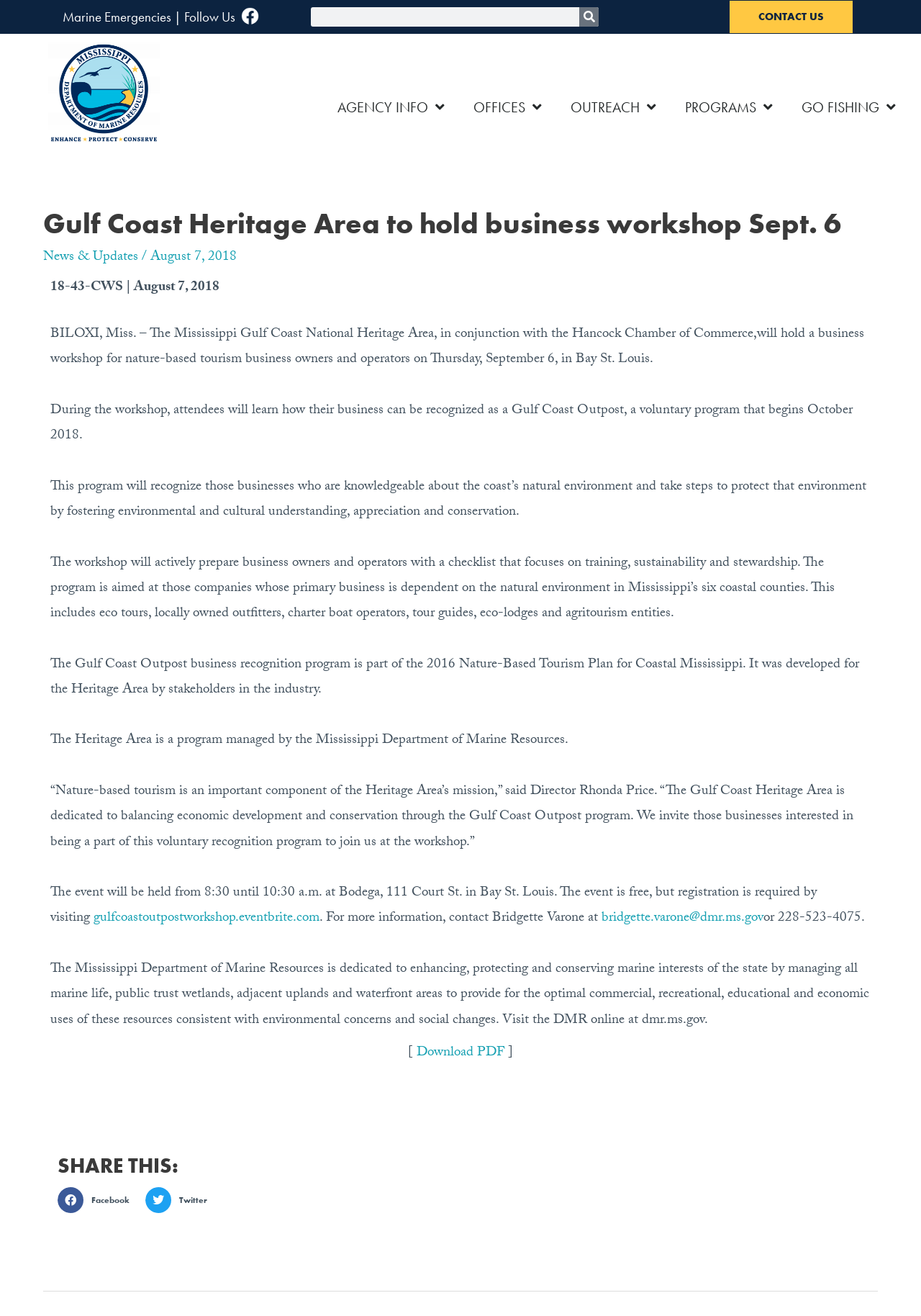Find the bounding box coordinates for the area you need to click to carry out the instruction: "Contact us". The coordinates should be four float numbers between 0 and 1, indicated as [left, top, right, bottom].

[0.792, 0.0, 0.927, 0.026]